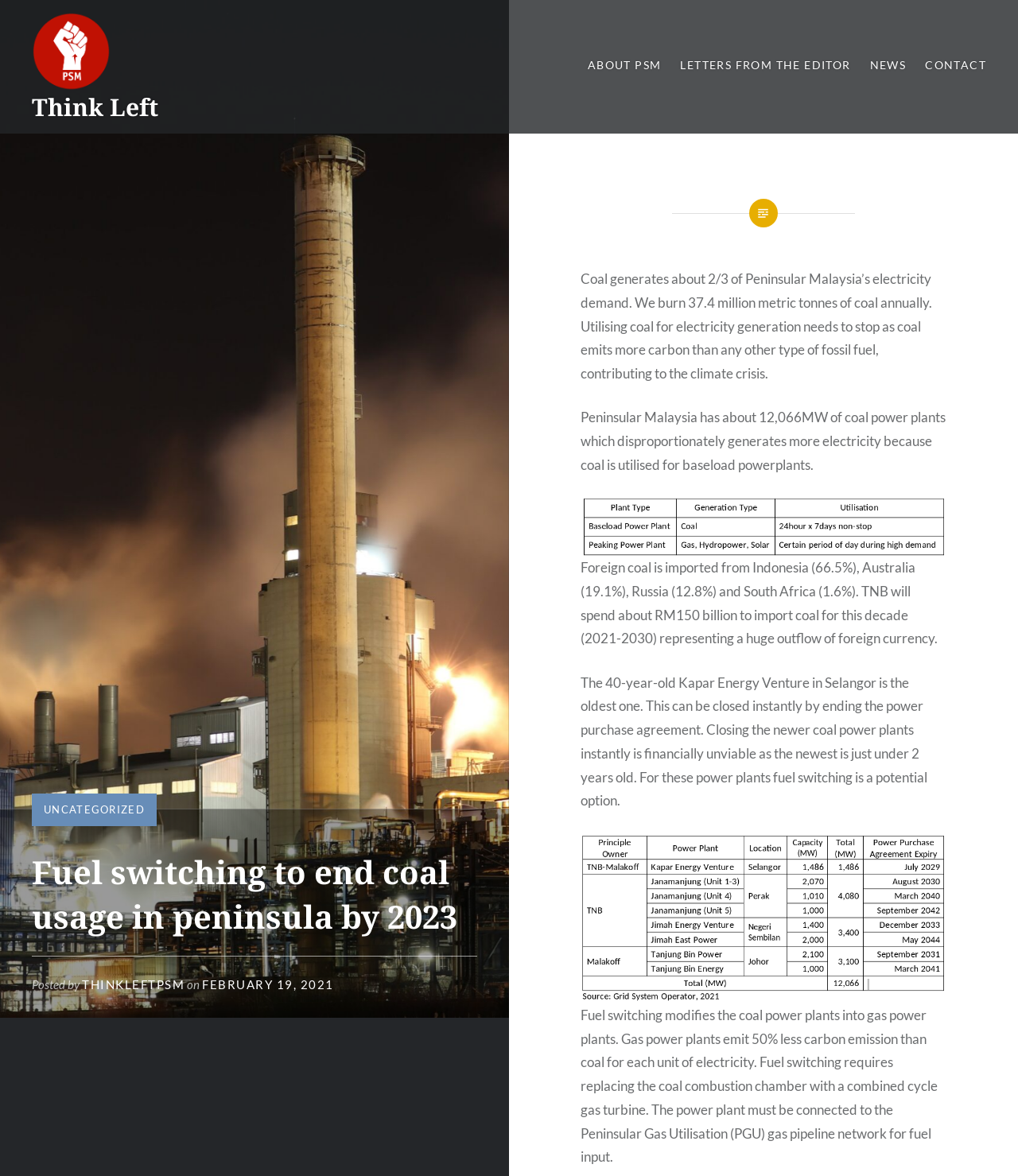Describe all the significant parts and information present on the webpage.

The webpage is about an article discussing the need to end Malaysia's dependence on coal. At the top left corner, there is a PSM logo, accompanied by a link to "Think Left". The title "Think Left" is also displayed prominently above the logo. 

On the top right corner, there are four links: "ABOUT PSM", "LETTERS FROM THE EDITOR", "NEWS", and "CONTACT". Below these links, there is a header section that contains a link to "UNCATEGORIZED" and a heading that reads "Fuel switching to end coal usage in peninsula by 2023". 

The article itself is divided into several sections. The first section starts with a brief introduction, stating that coal generates about two-thirds of Peninsular Malaysia's electricity demand and that it needs to stop due to its contribution to the climate crisis. 

Below this introduction, there are several paragraphs of text that discuss the current state of coal power plants in Peninsular Malaysia, including the amount of coal imported from other countries and the potential for fuel switching to reduce carbon emissions. 

Throughout the article, there are two figures, likely images or diagrams, that illustrate the points being made. The article concludes with a discussion on how fuel switching can modify coal power plants into gas power plants, reducing carbon emissions by 50%.